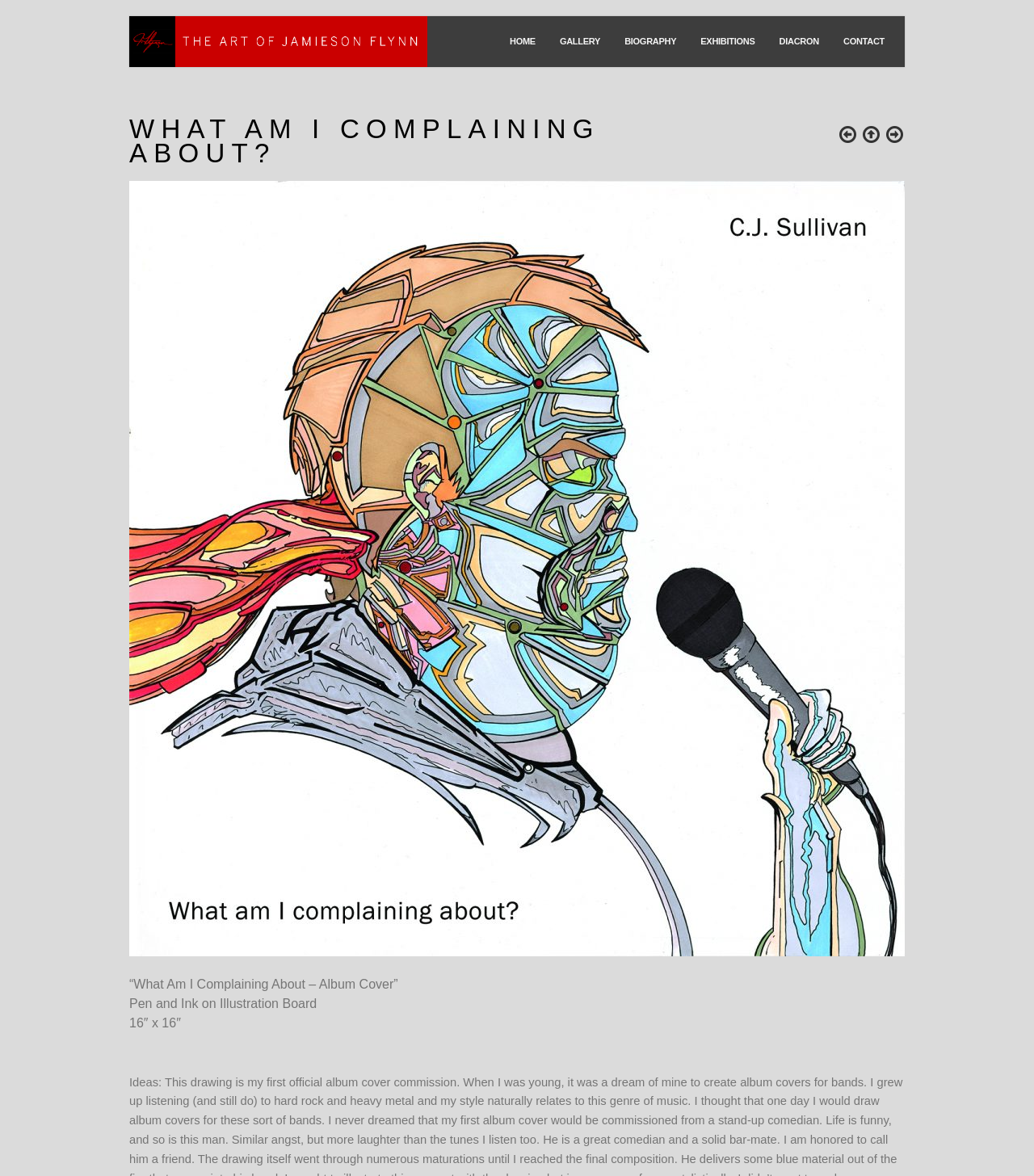Locate the UI element described by Gallery in the provided webpage screenshot. Return the bounding box coordinates in the format (top-left x, top-left y, bottom-right x, bottom-right y), ensuring all values are between 0 and 1.

[0.53, 0.014, 0.592, 0.057]